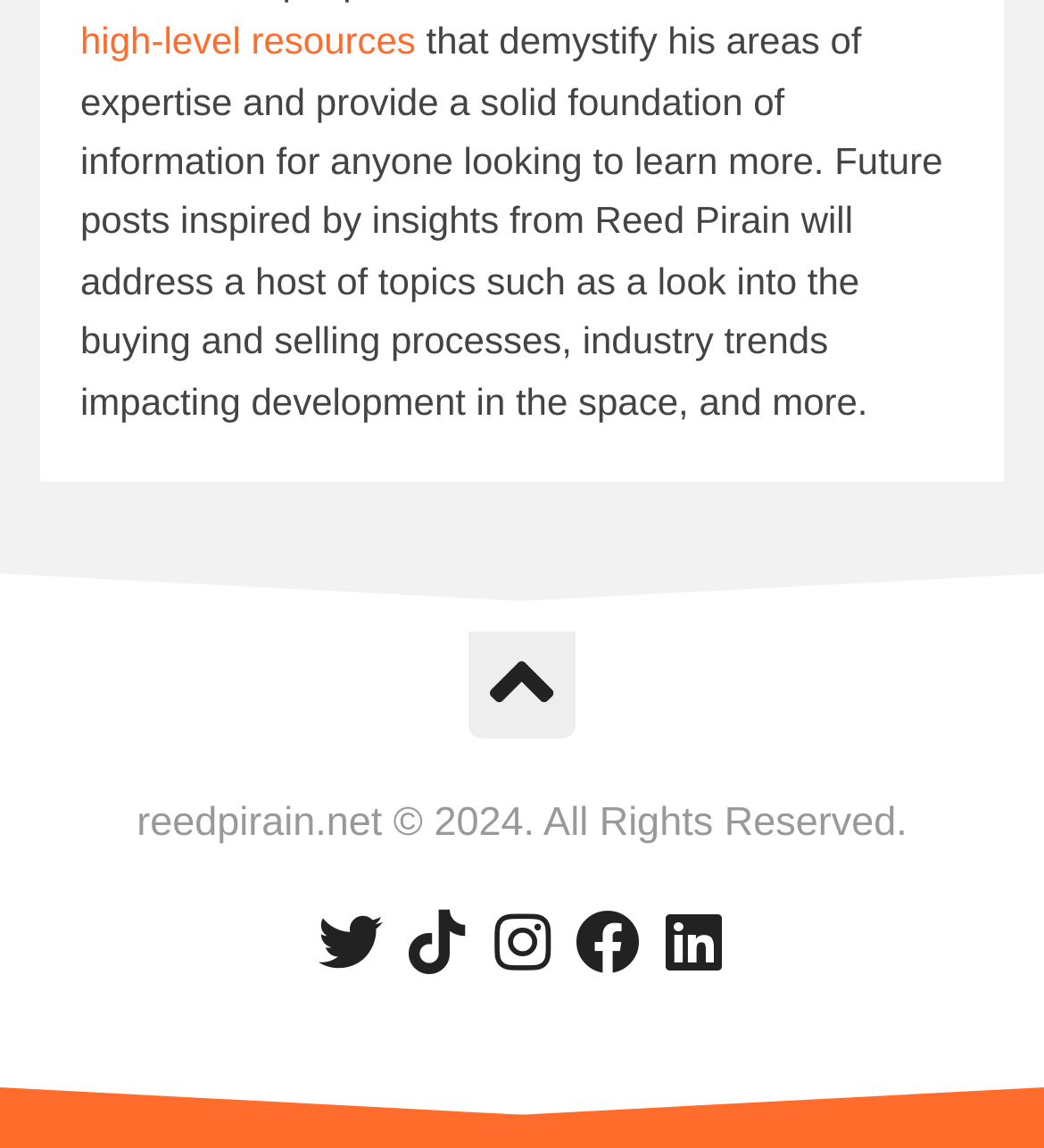What is the position of the 'high-level resources' link? From the image, respond with a single word or brief phrase.

Top-left